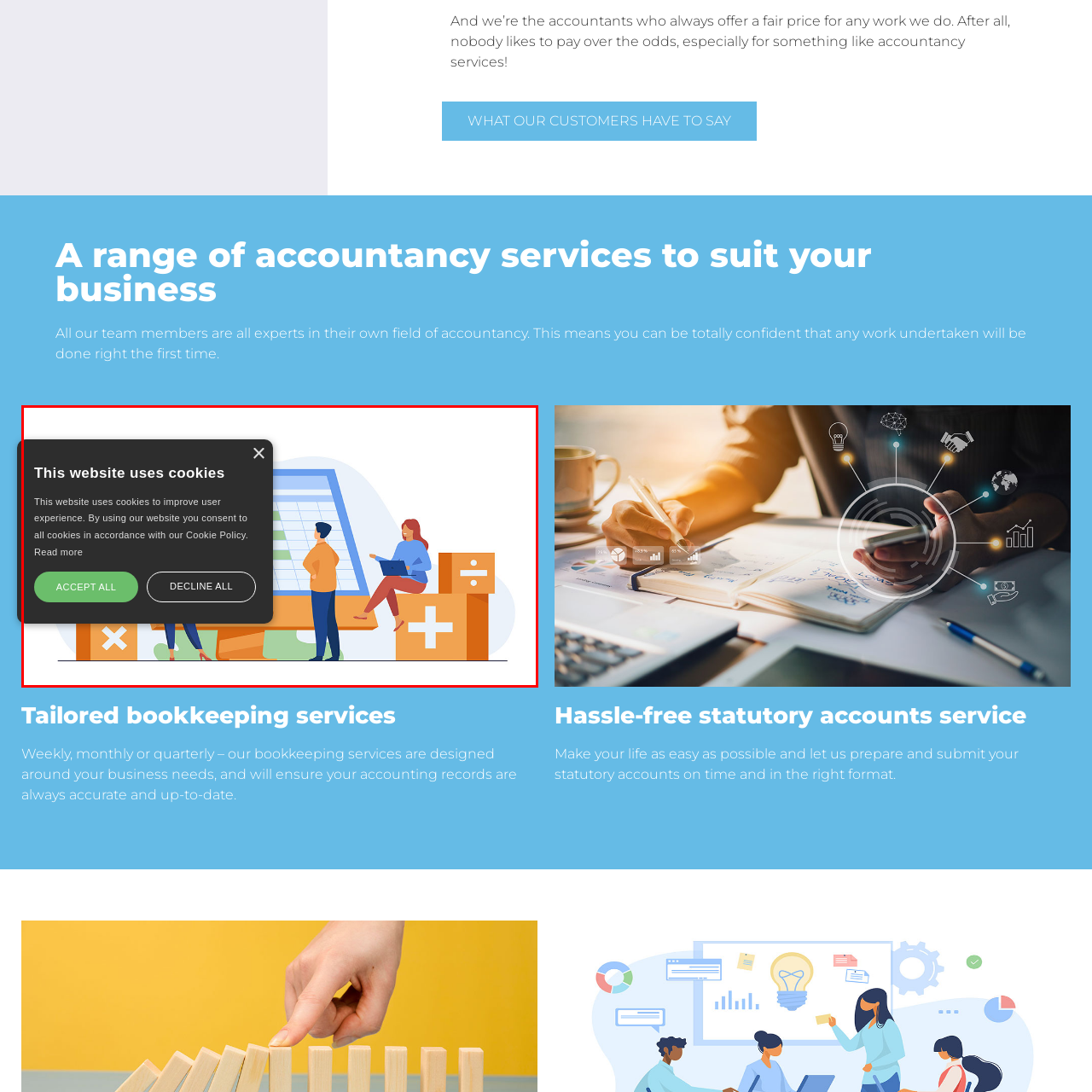Inspect the image outlined by the red box and answer the question using a single word or phrase:
What are the oversized symbols surrounding the individuals?

Mathematical symbols